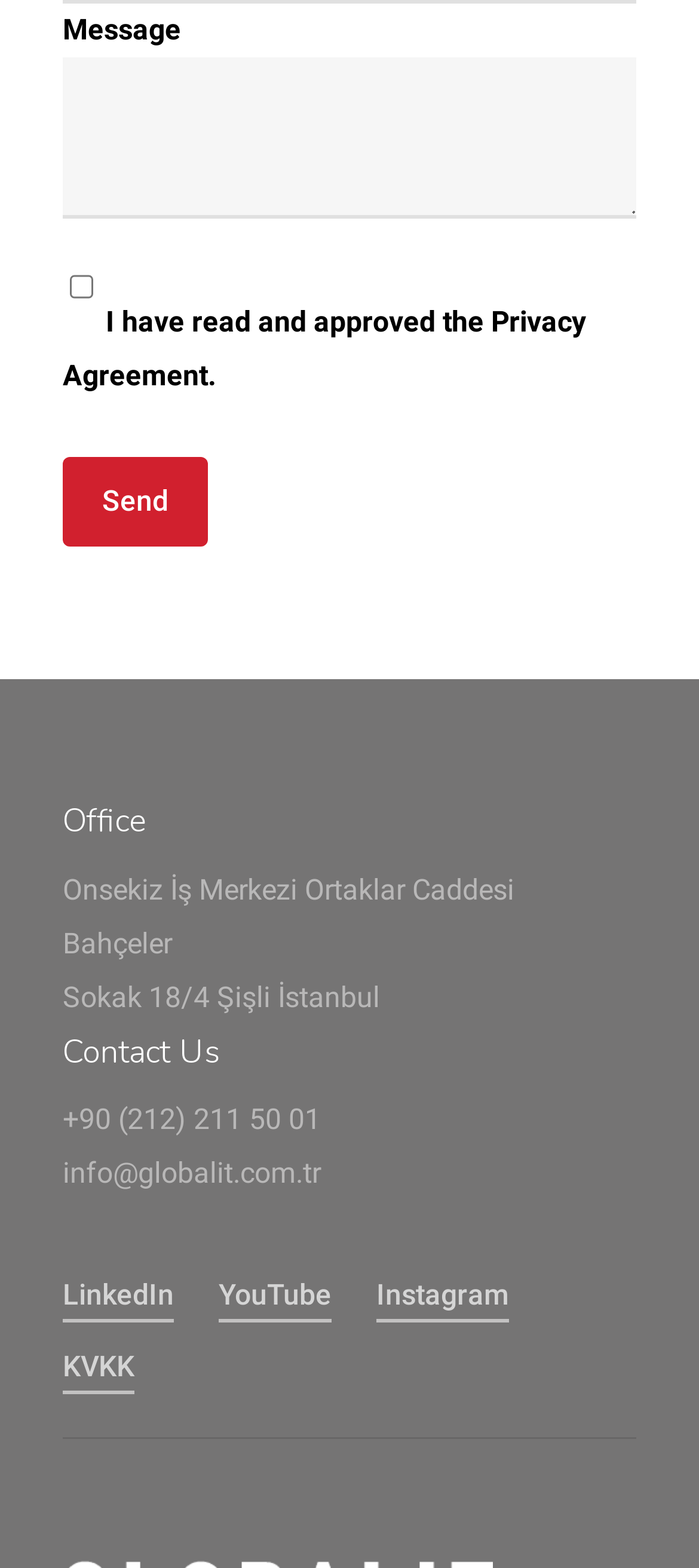What social media platforms are linked?
Refer to the image and provide a concise answer in one word or phrase.

LinkedIn, YouTube, Instagram